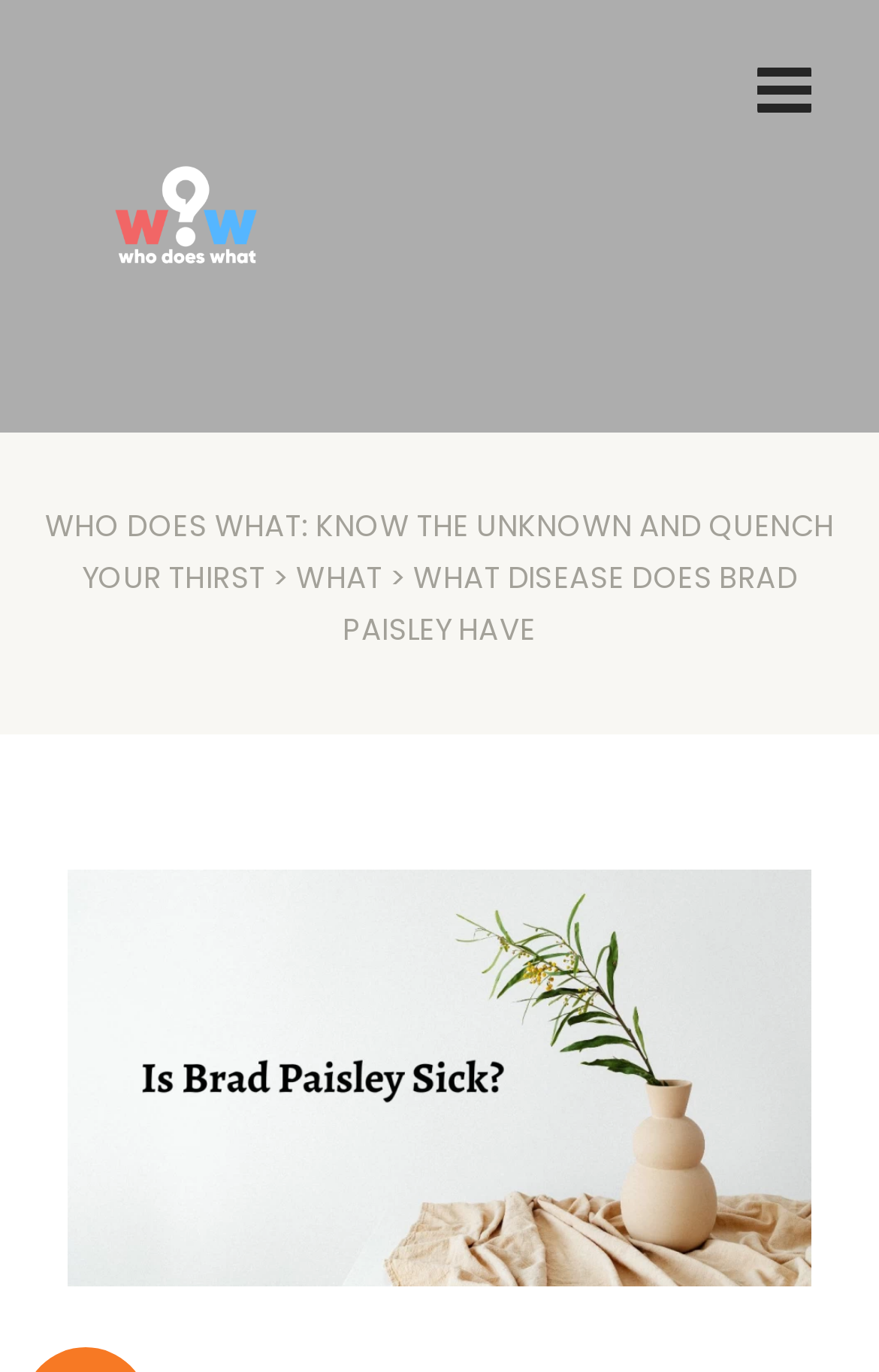Offer a detailed explanation of the webpage layout and contents.

The webpage is about Brad Paisley, a country music star, and his advocacy for Lyme disease awareness. At the top right corner, there is a button labeled "Toggle navigation" that controls a dropdown menu. Below this button, there is a link on the left side, followed by a larger link that reads "WHO DOES WHAT: KNOW THE UNKNOWN AND QUENCH YOUR THIRST" which spans almost the entire width of the page. 

To the right of this link, there are two static text elements, one containing a single greater-than symbol and the other containing the title "WHAT DISEASE DOES BRAD PAISLEY HAVE". Below these elements, there is a large image that takes up most of the page's width, also titled "What Disease Does Brad Paisley Have".